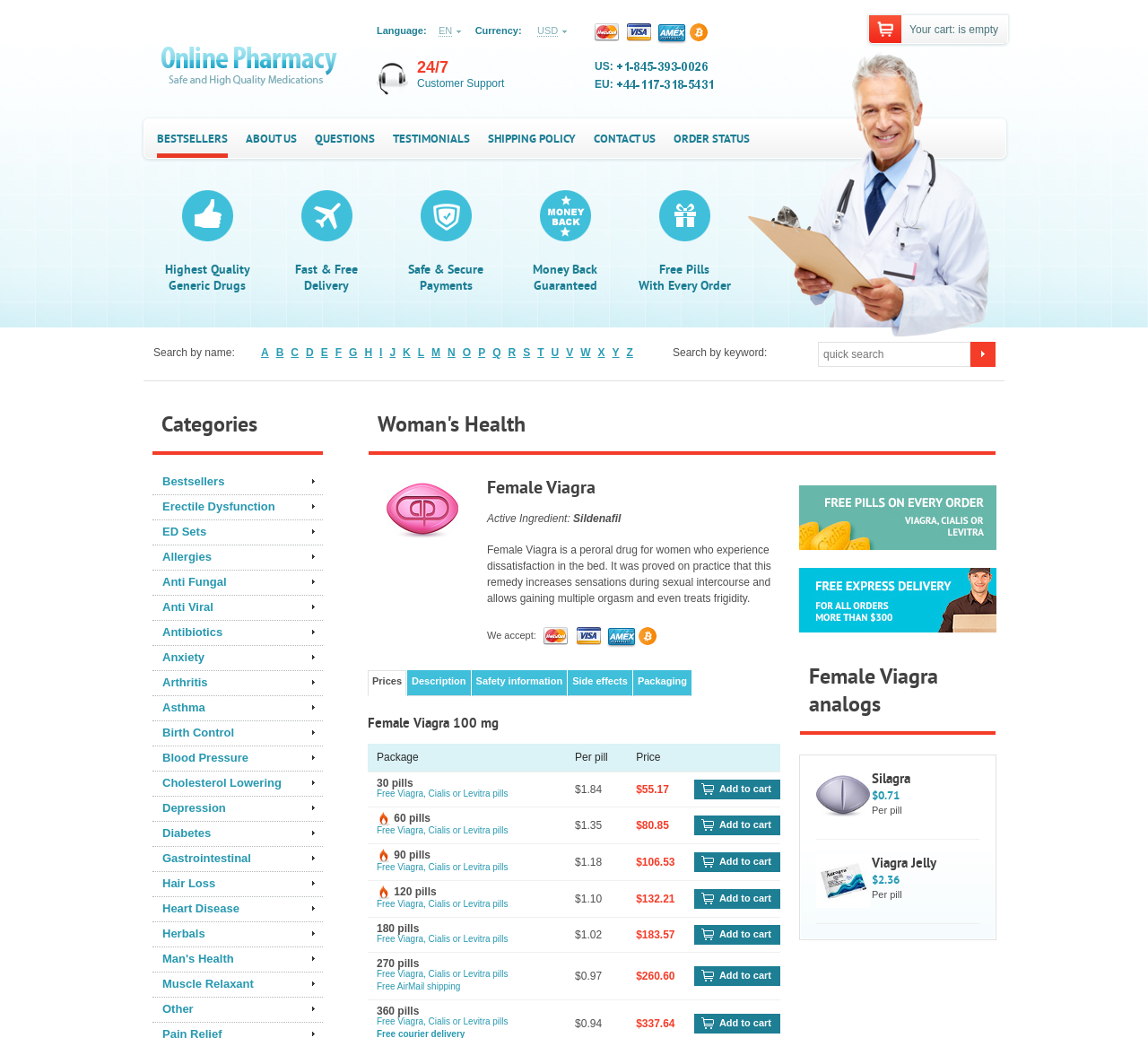Using the webpage screenshot, locate the HTML element that fits the following description and provide its bounding box: "ED Sets".

[0.141, 0.506, 0.274, 0.519]